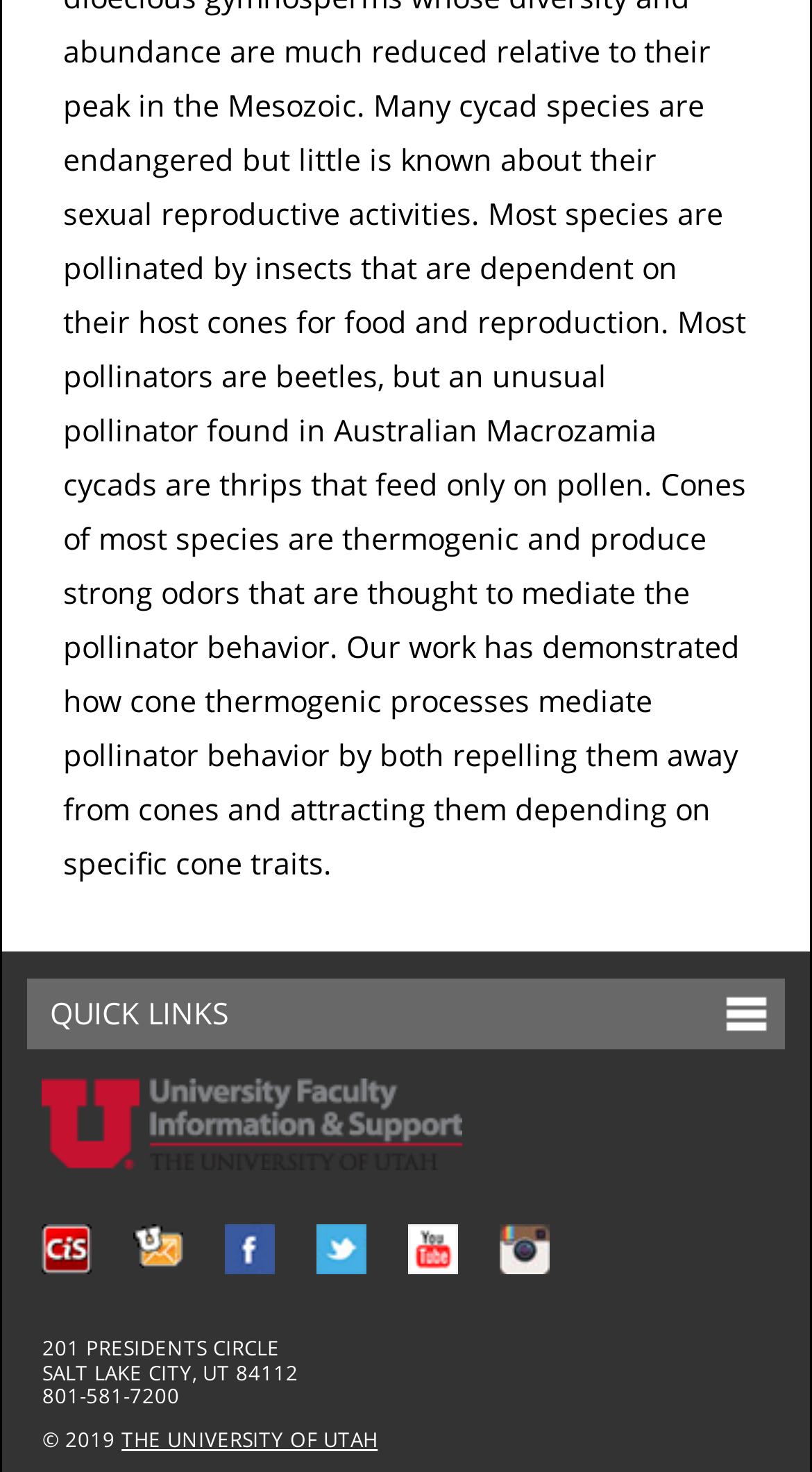Please pinpoint the bounding box coordinates for the region I should click to adhere to this instruction: "visit CIS".

[0.052, 0.832, 0.114, 0.866]